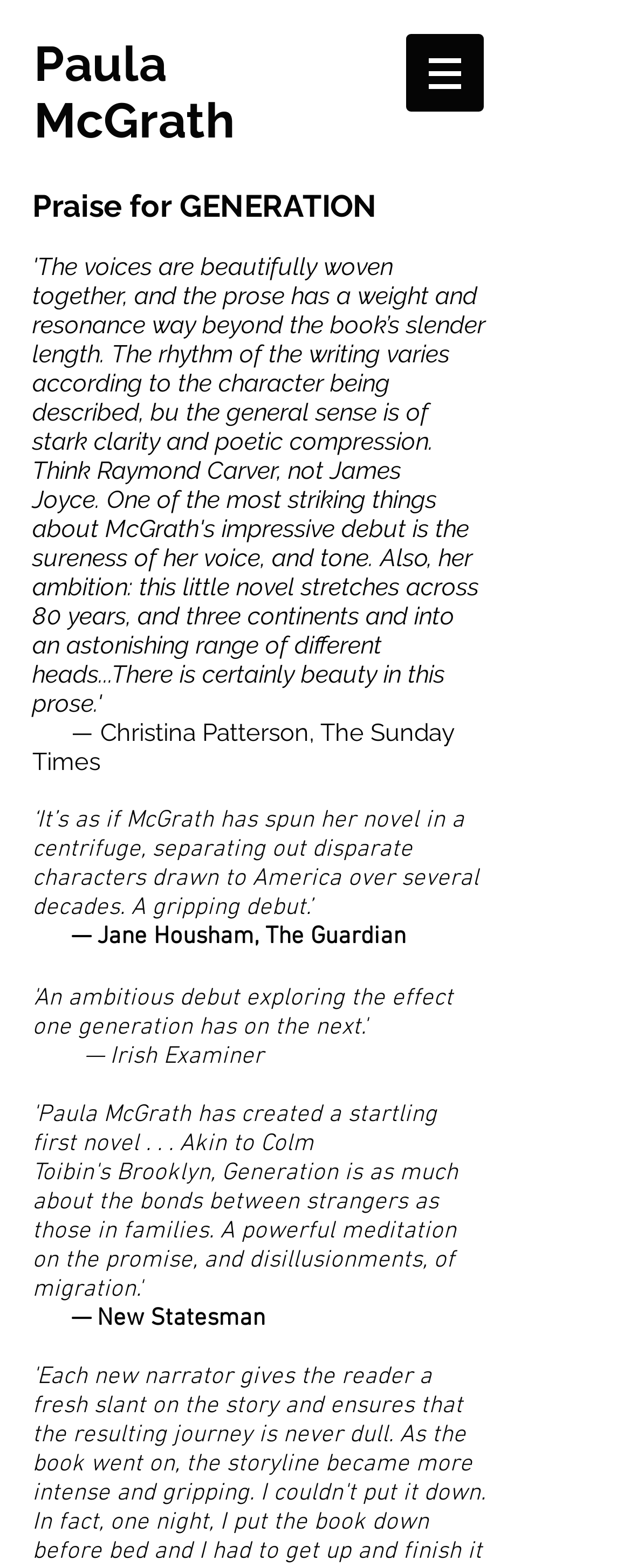Using the details from the image, please elaborate on the following question: How many reviewers are quoted on this page?

There are four reviewers quoted on this page, as indicated by the four separate blocks of text with attribution to different publications: The Sunday Times, The Guardian, Irish Examiner, and New Statesman.